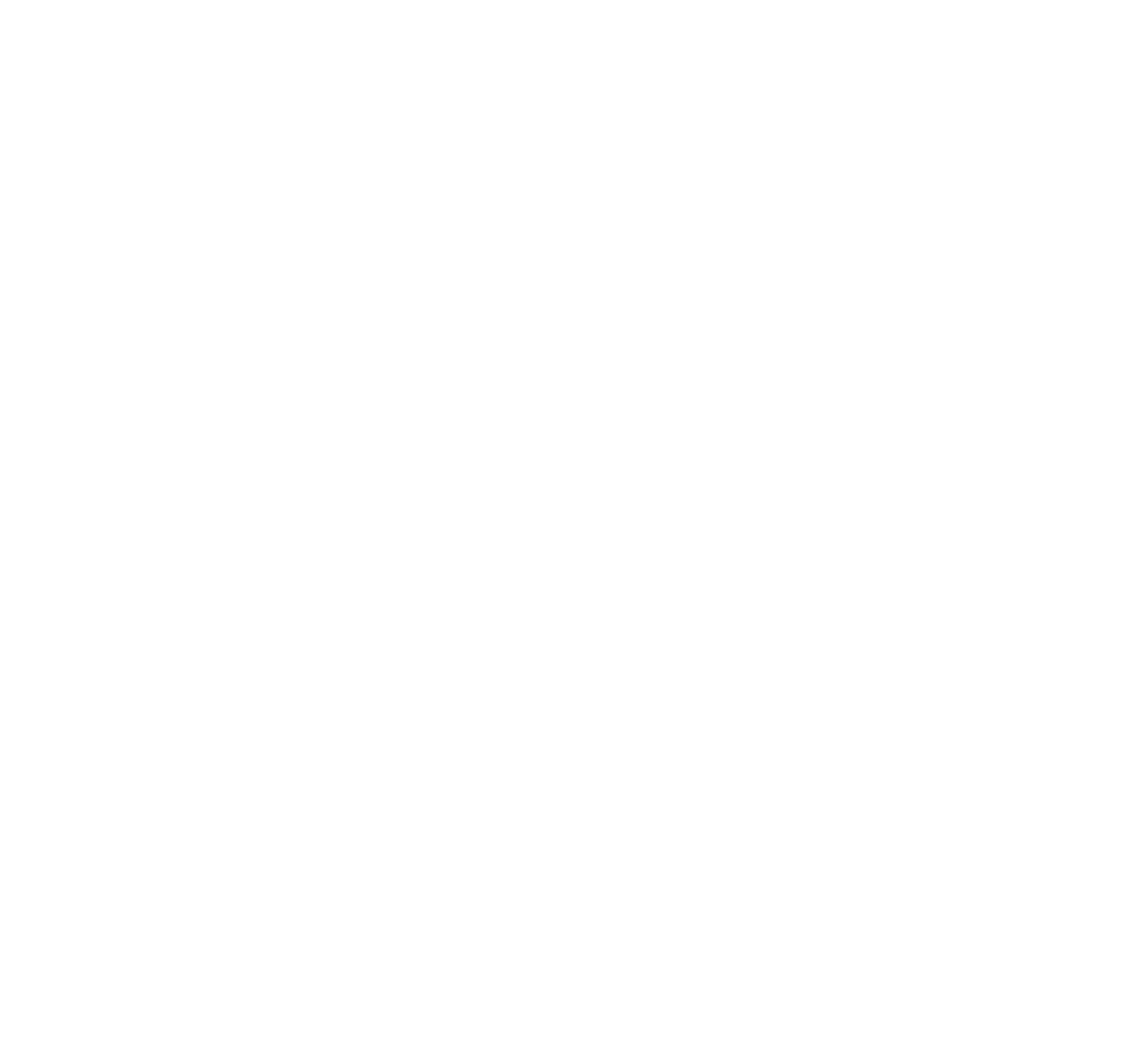Who is the author of the article?
Using the image as a reference, give an elaborate response to the question.

The author of the article can be determined by looking at the link 'Ahmed Sabih' and the heading 'Ahmad Sabih' which provides information about the author.